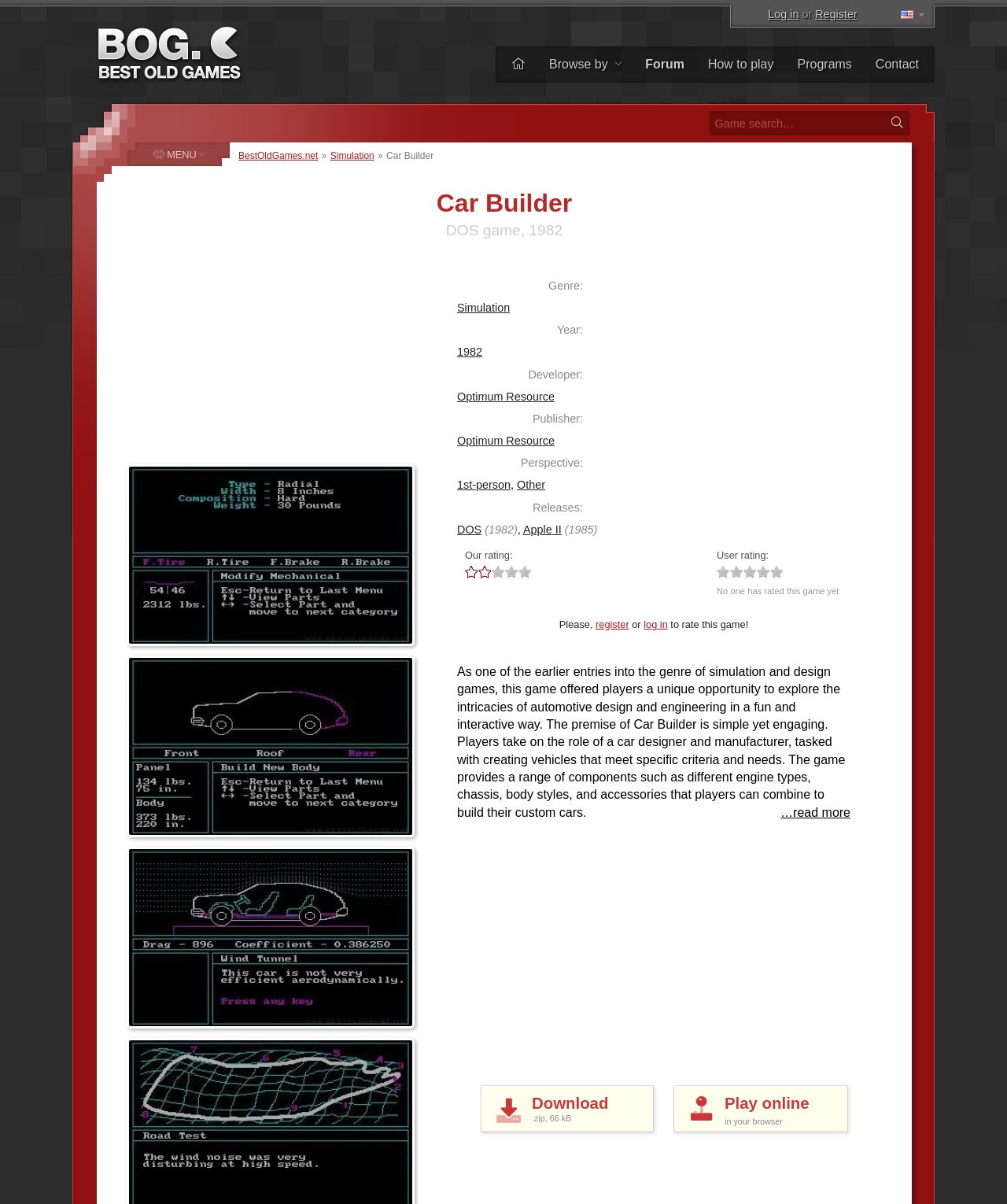What is the year of release of the game?
Kindly offer a detailed explanation using the data available in the image.

The year of release of the game can be found in the description list, where it is mentioned as '1982' under the term 'Year'.